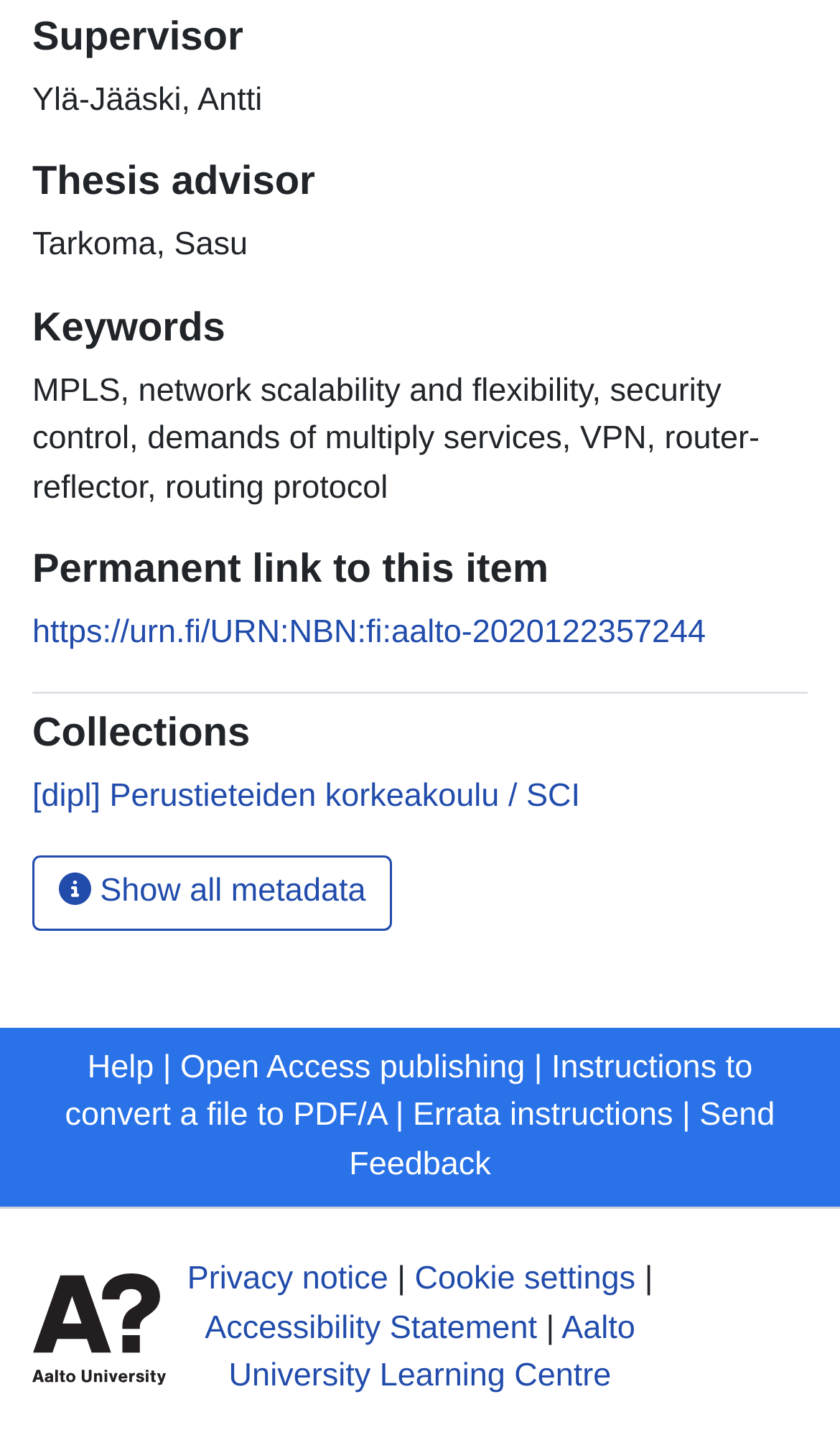Find the bounding box of the web element that fits this description: "Open Access publishing".

[0.215, 0.731, 0.625, 0.757]